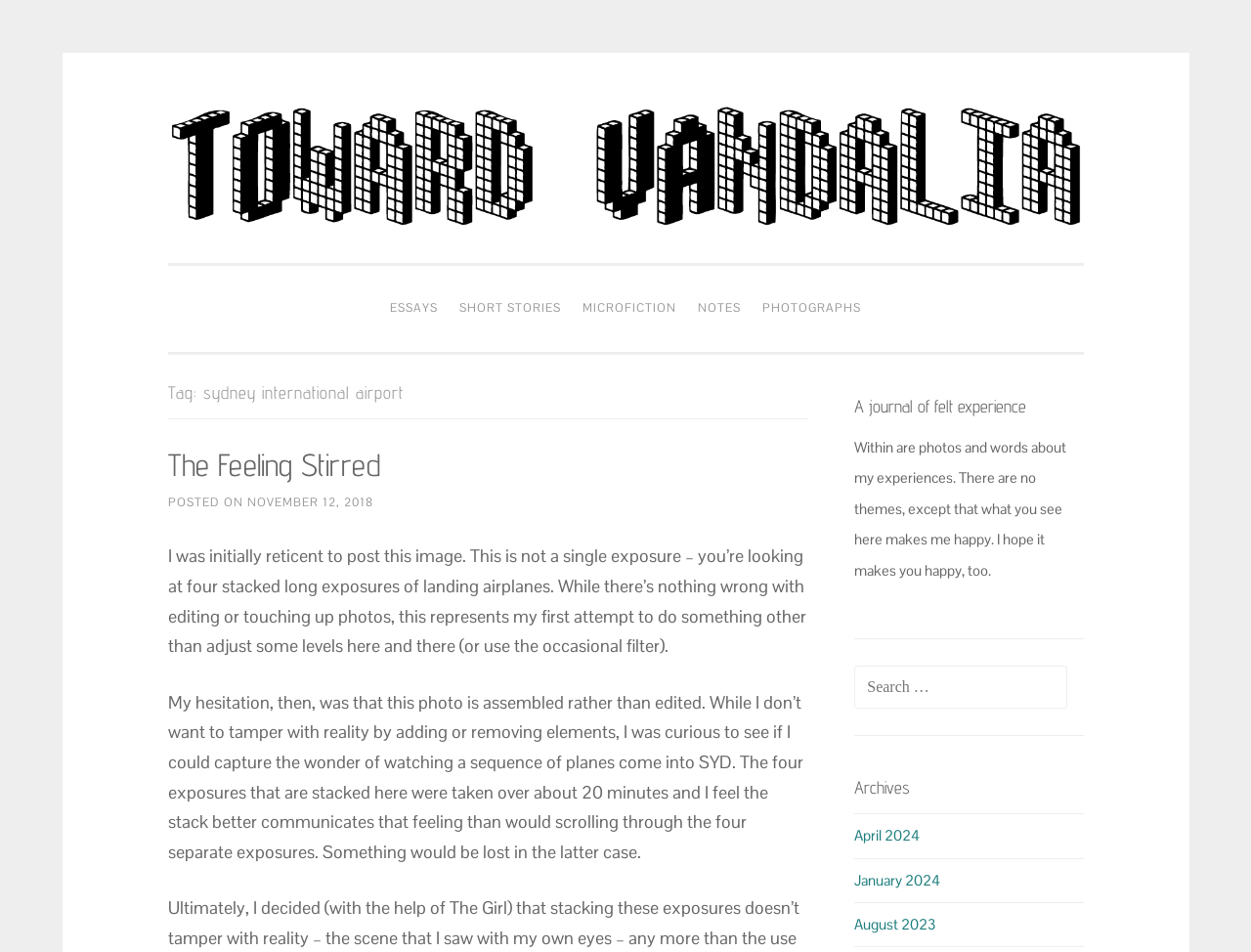What is the purpose of the search box on this webpage?
Please provide a single word or phrase based on the screenshot.

To search for content